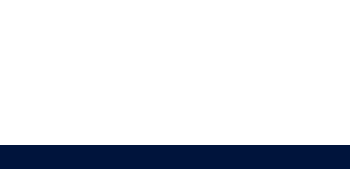What is the tone of the design aesthetic?
Look at the image and answer the question with a single word or phrase.

Clean and modern